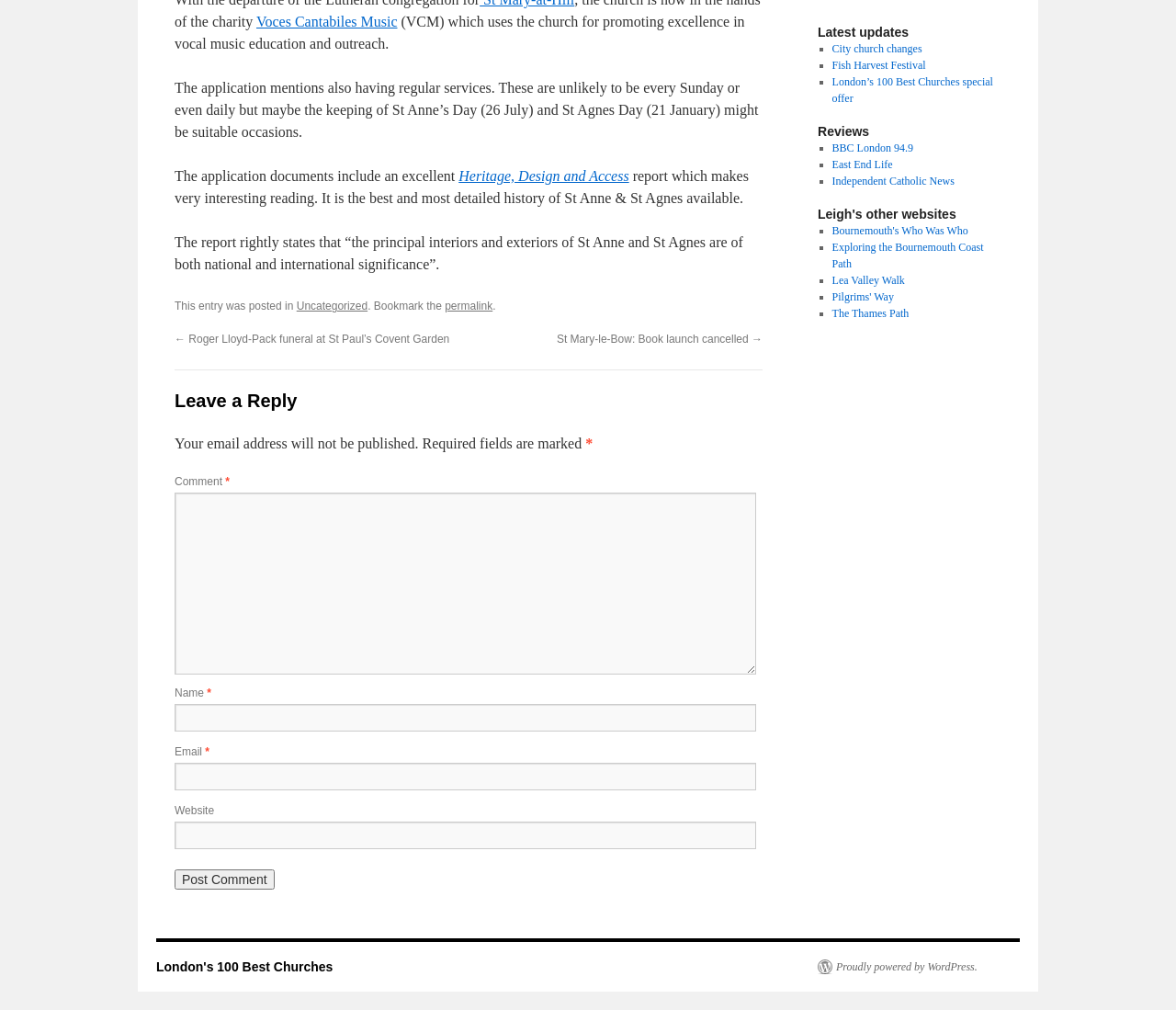Given the description "Pilgrims' Way", determine the bounding box of the corresponding UI element.

[0.707, 0.288, 0.76, 0.3]